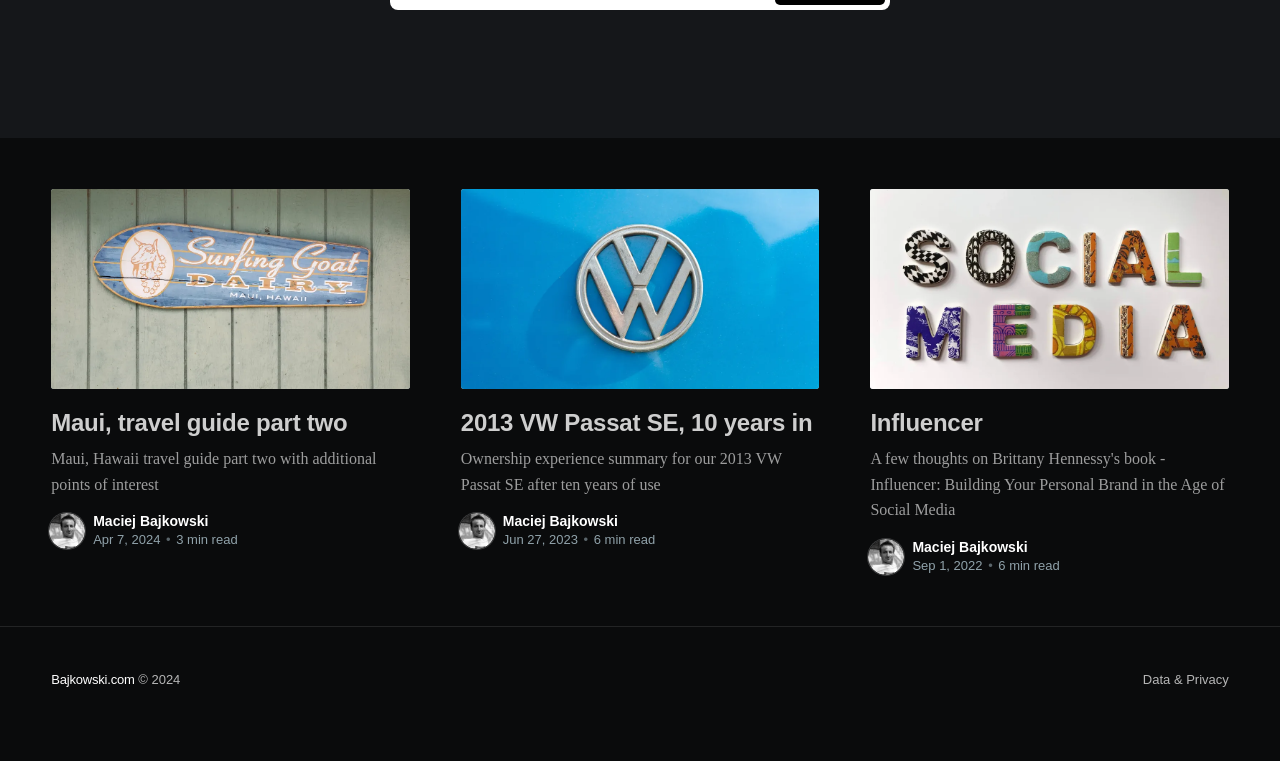Select the bounding box coordinates of the element I need to click to carry out the following instruction: "View the post about 2013 VW Passat SE".

[0.36, 0.248, 0.64, 0.511]